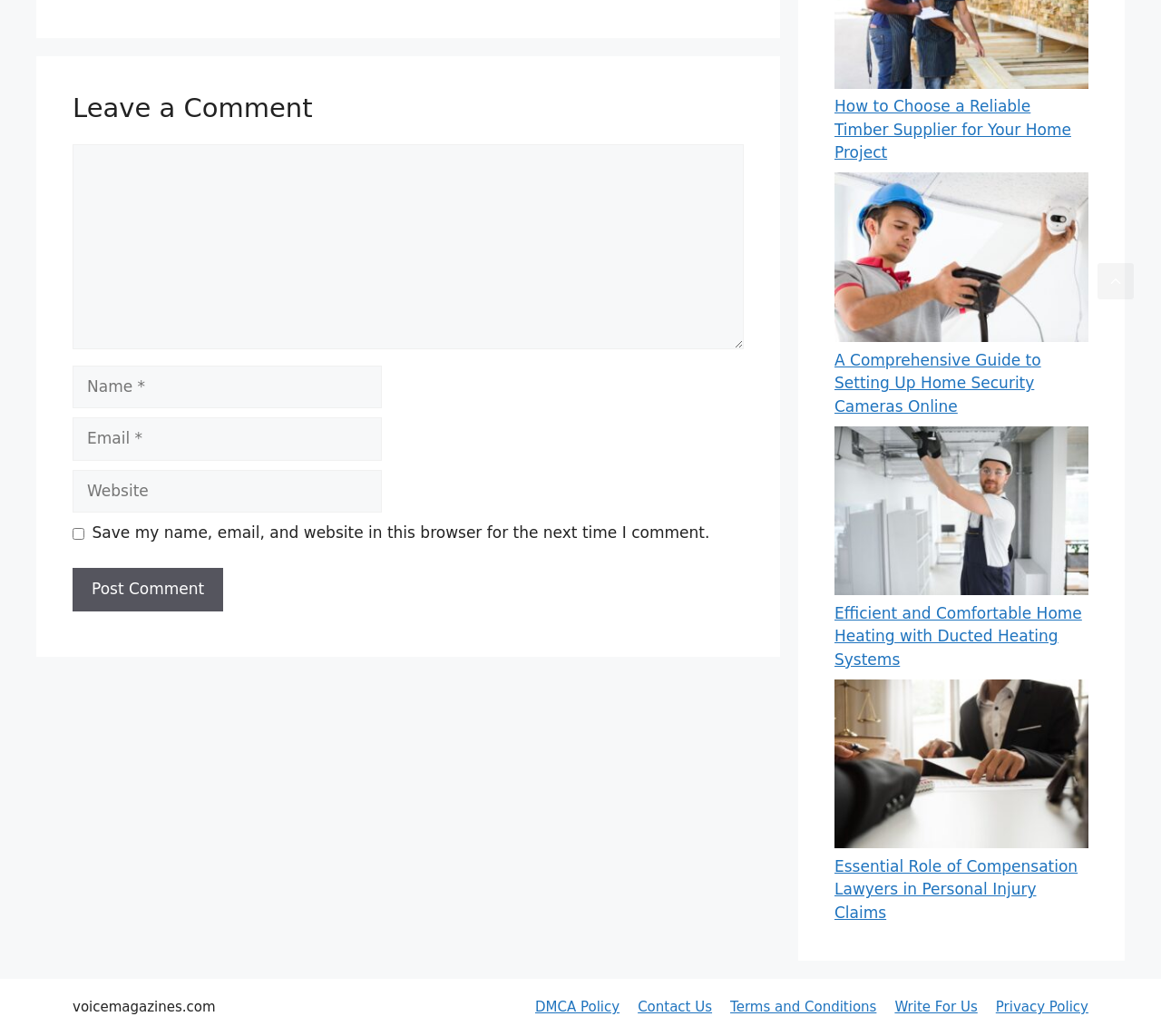Please provide a one-word or phrase answer to the question: 
What type of content is linked on the right side of the page?

Articles